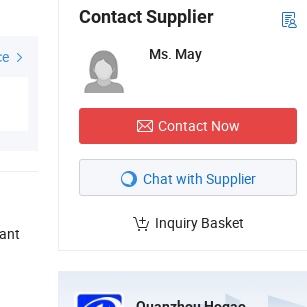What is the purpose of the 'Inquiry Basket' icon? Based on the image, give a response in one word or a short phrase.

Adding products or requesting info